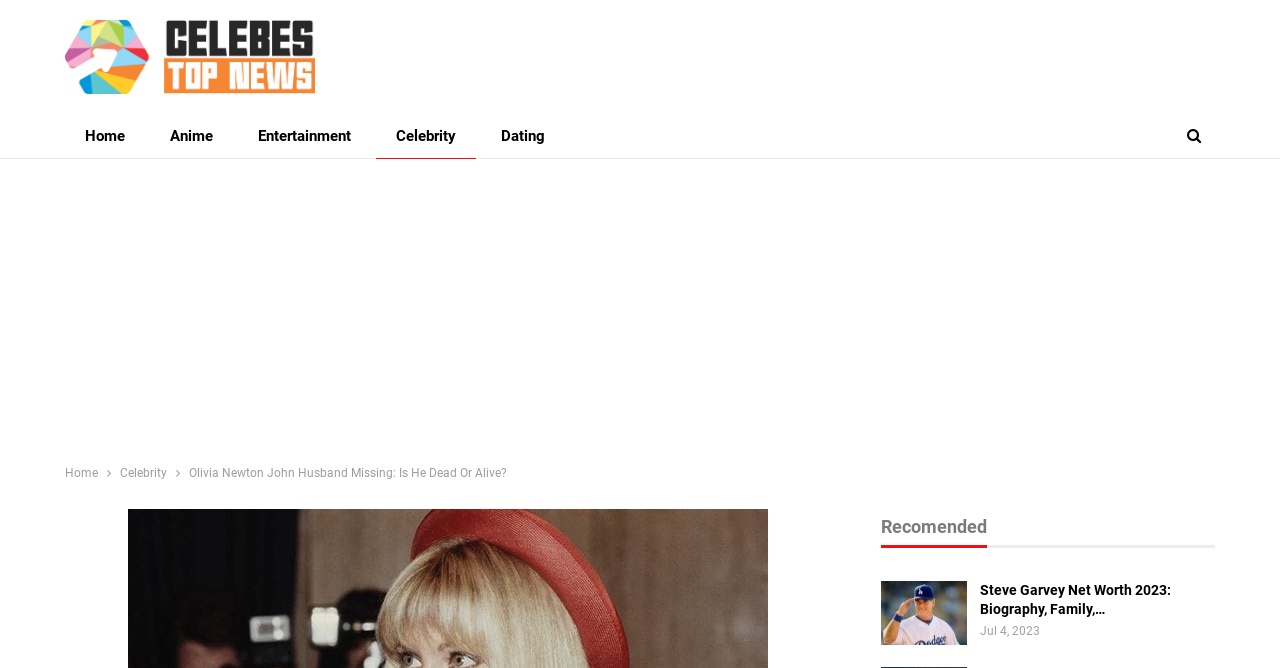Offer an in-depth caption of the entire webpage.

The webpage is about Olivia Newton-John, a famous Australian singer, songwriter, and actress. At the top, there is a title "Olivia Newton John Husband Missing: Is He Dead Or Alive?" which is also the main topic of the page. 

Below the title, there are several links, including "Home", "Anime", "Entertainment", "Celebrity", and "Dating", which are likely the categories or sections of the website. 

On the top-right side, there is a publisher's logo, which is an image with the text "Publisher". 

The main content of the webpage is an article about Olivia Newton-John's personal life, particularly the disappearance of her husband. The article is divided into sections, with a recommended section at the bottom, which includes a link to another article about Steve Garvey's net worth. 

There is an advertisement iframe on the right side of the page, taking up a significant portion of the screen. 

At the bottom of the page, there is a breadcrumb navigation section, which shows the path "Home > Celebrity > Olivia Newton John Husband Missing: Is He Dead Or Alive?".